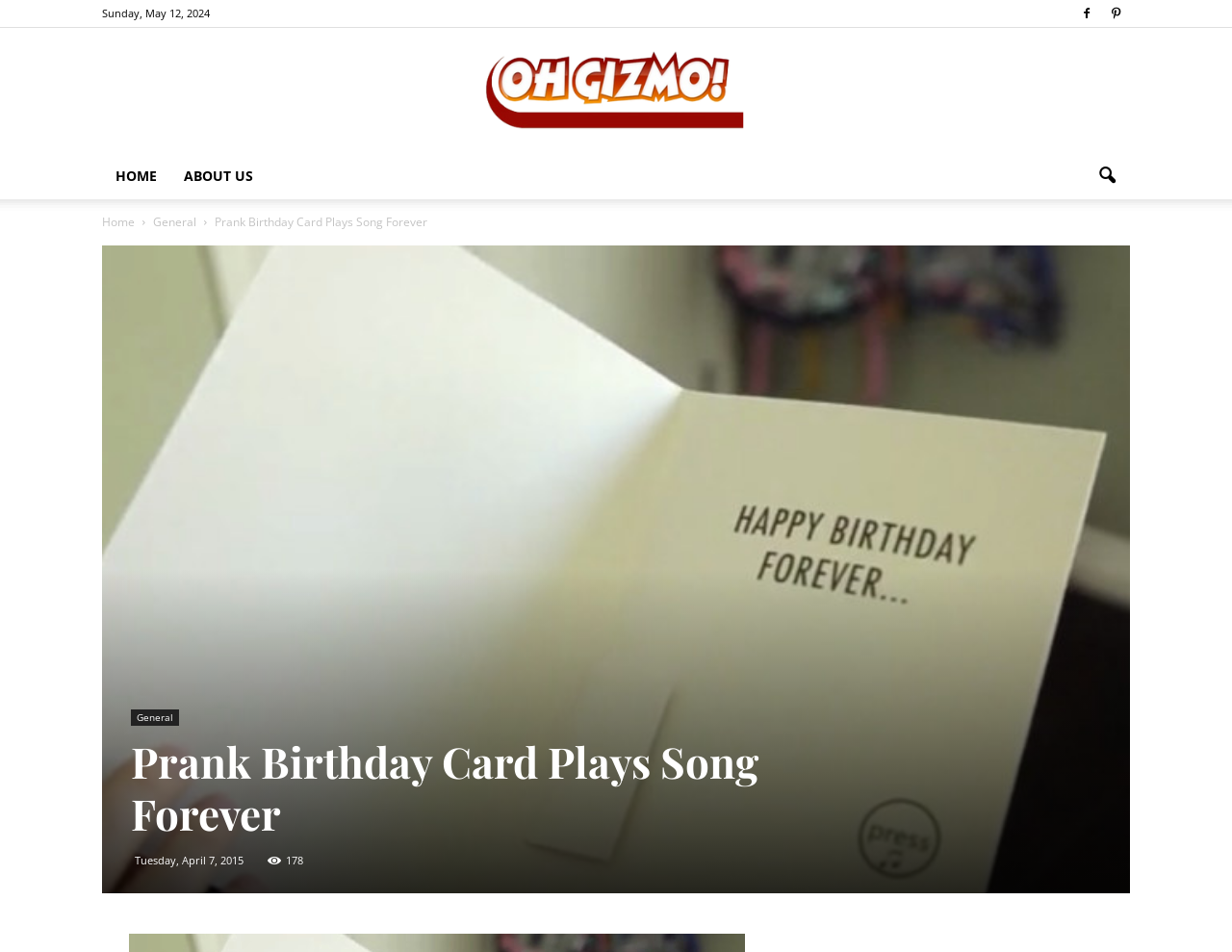Identify the bounding box coordinates for the UI element mentioned here: "About Us". Provide the coordinates as four float values between 0 and 1, i.e., [left, top, right, bottom].

[0.138, 0.161, 0.216, 0.209]